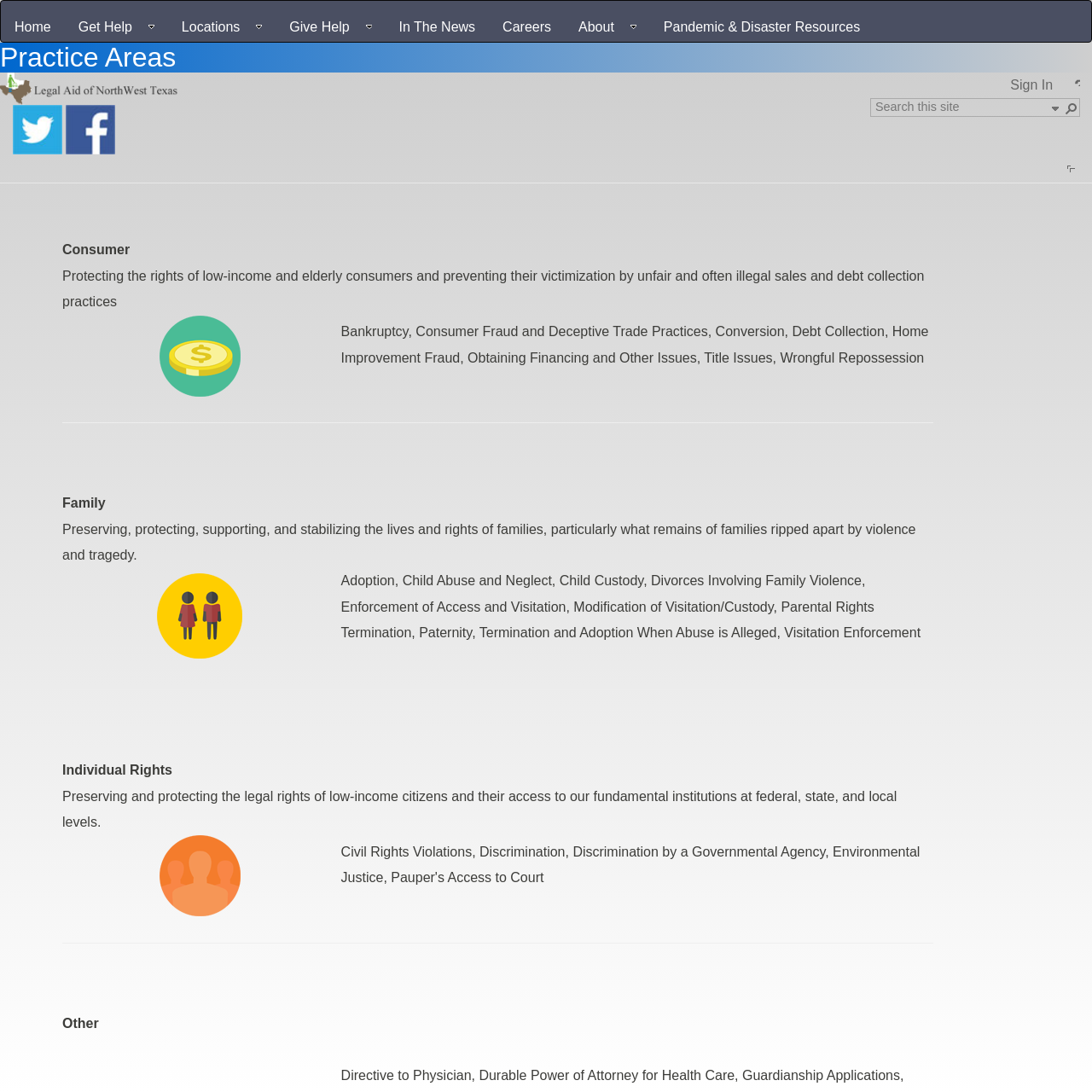Provide a comprehensive description of the webpage.

The webpage is about Legal Aid of NorthWest Texas, a nonprofit organization that provides free civil legal services to low-income residents in 114 Texas counties. 

At the top of the page, there is a navigation menu with links to various sections, including "Home", "Get Help", "Locations", "Give Help", "In The News", "Careers", "About", and "Pandemic & Disaster Resources". Below the navigation menu, there is a heading "Practice Areas" followed by a section that describes the organization's focus on three main areas: Consumer, Family, and Individual Rights. 

In the Consumer section, there is a brief description of the organization's work in protecting the rights of low-income and elderly consumers, followed by a list of specific issues they address, such as bankruptcy, consumer fraud, and debt collection. 

The Family section describes the organization's efforts to preserve, protect, support, and stabilize the lives and rights of families, particularly those affected by violence and tragedy. This section also lists specific issues they address, including adoption, child abuse and neglect, and divorce involving family violence. 

The Individual Rights section describes the organization's work in preserving and protecting the legal rights of low-income citizens and their access to fundamental institutions at federal, state, and local levels. This section also lists specific issues they address, including civil rights violations, discrimination, and environmental justice. 

There is also a section with a search bar and links to "Navigation" and "Search" at the top right corner of the page. Additionally, there are social media links to Twitter and Facebook, as well as a "Sign In" link and a "Help" link with a question mark icon.